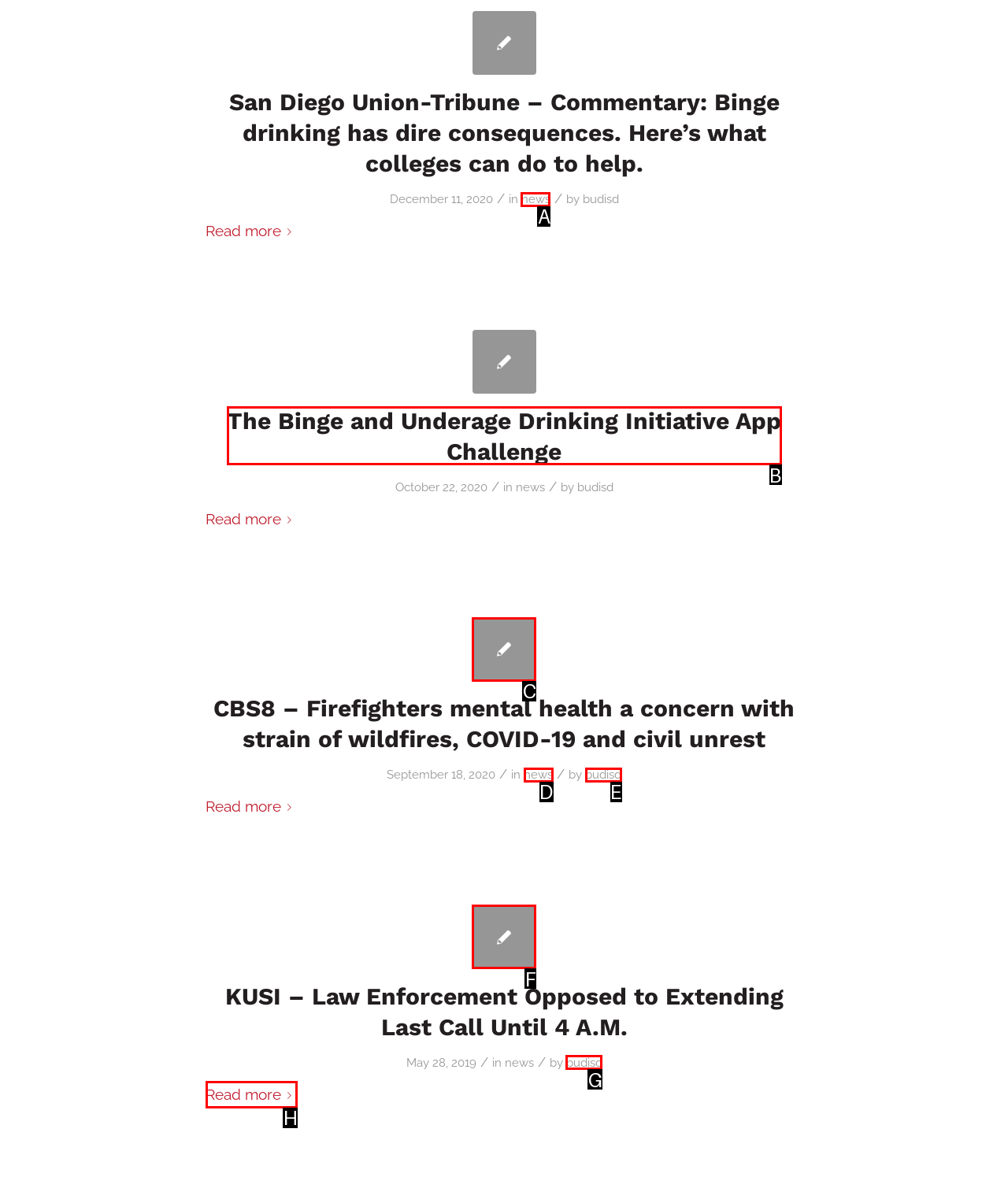What option should you select to complete this task: Read the article about proximity biases? Indicate your answer by providing the letter only.

None